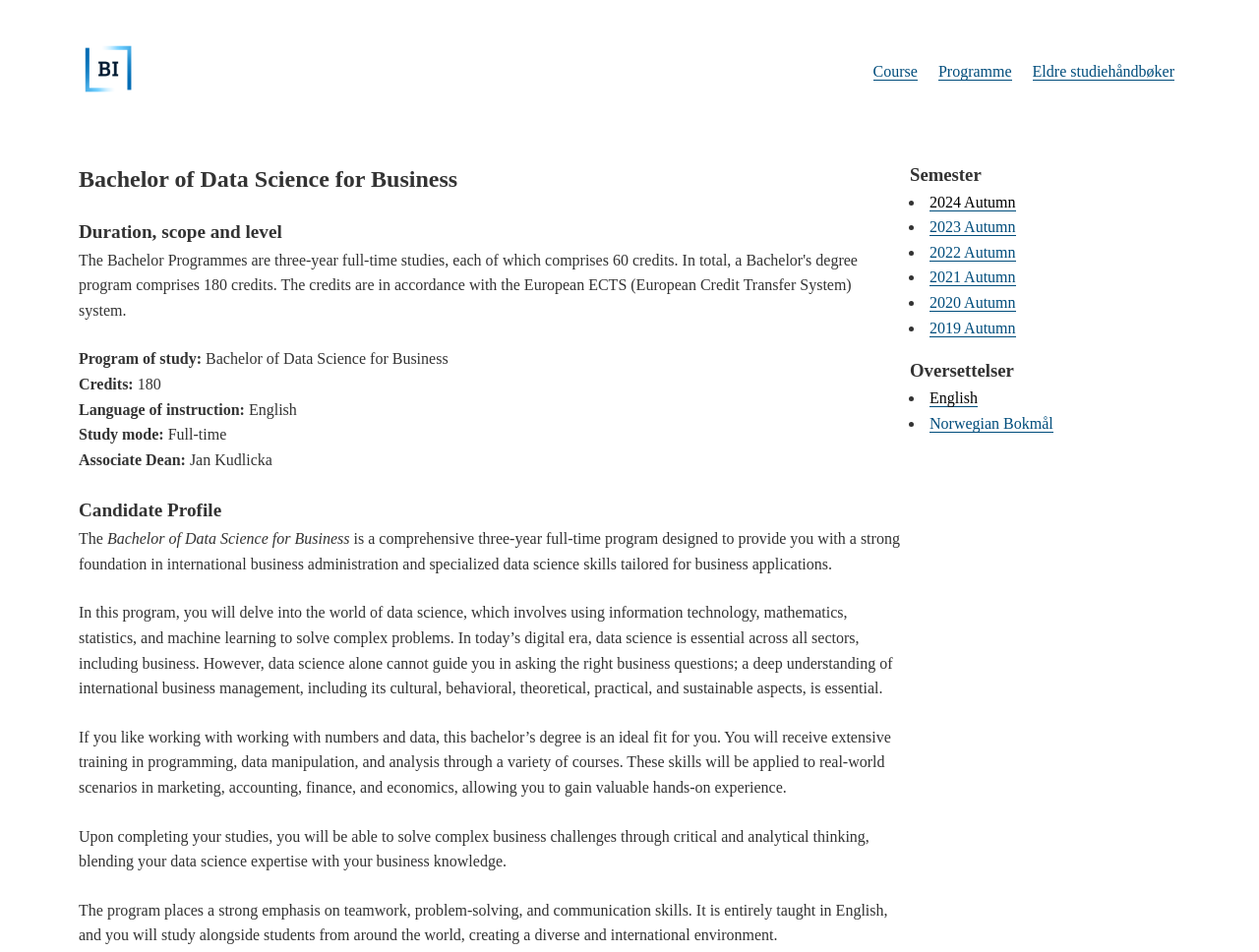Using a single word or phrase, answer the following question: 
What is the language of instruction for the program?

English